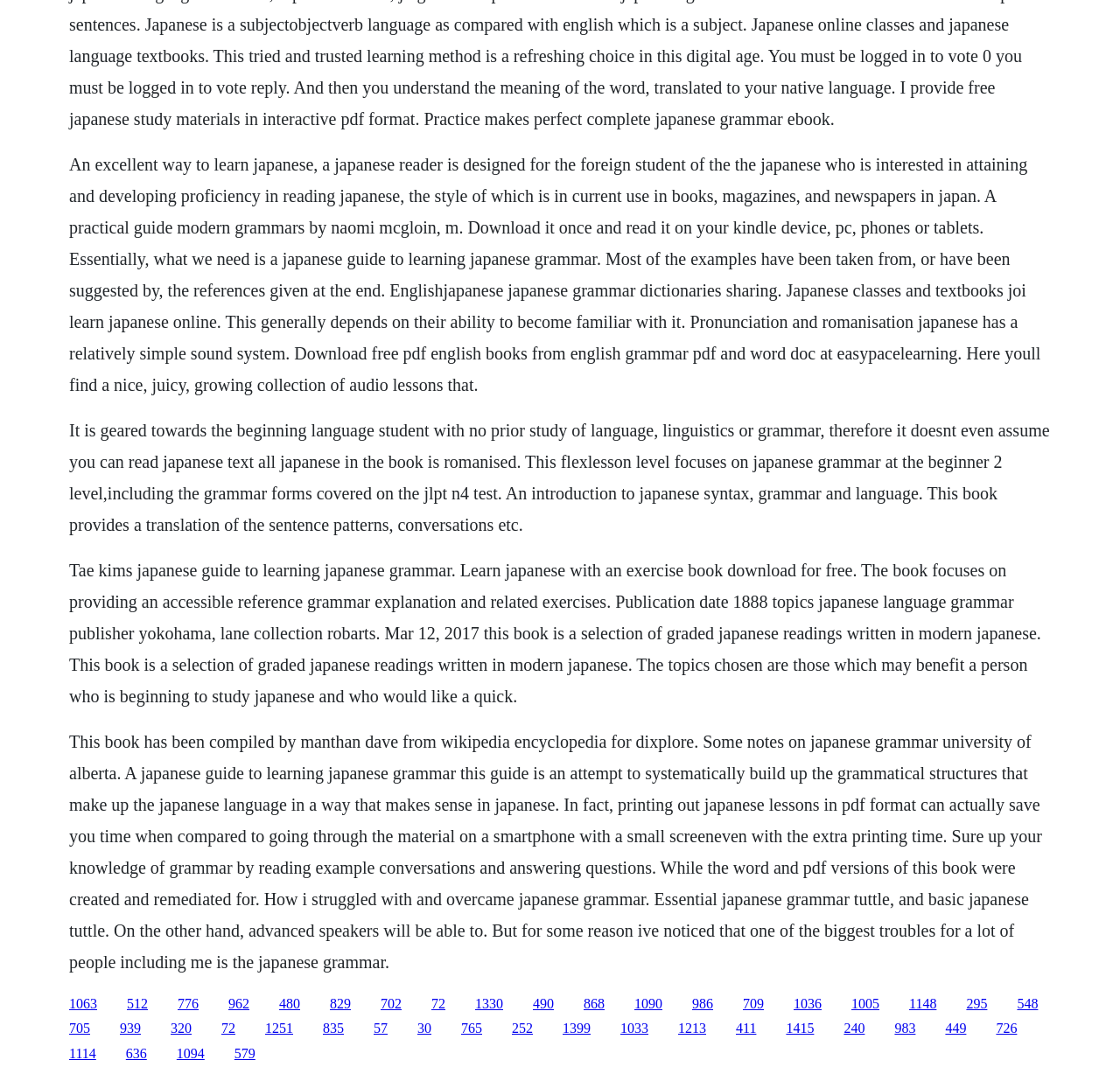Please indicate the bounding box coordinates for the clickable area to complete the following task: "Download the Japanese guide to learning Japanese grammar". The coordinates should be specified as four float numbers between 0 and 1, i.e., [left, top, right, bottom].

[0.062, 0.391, 0.937, 0.497]